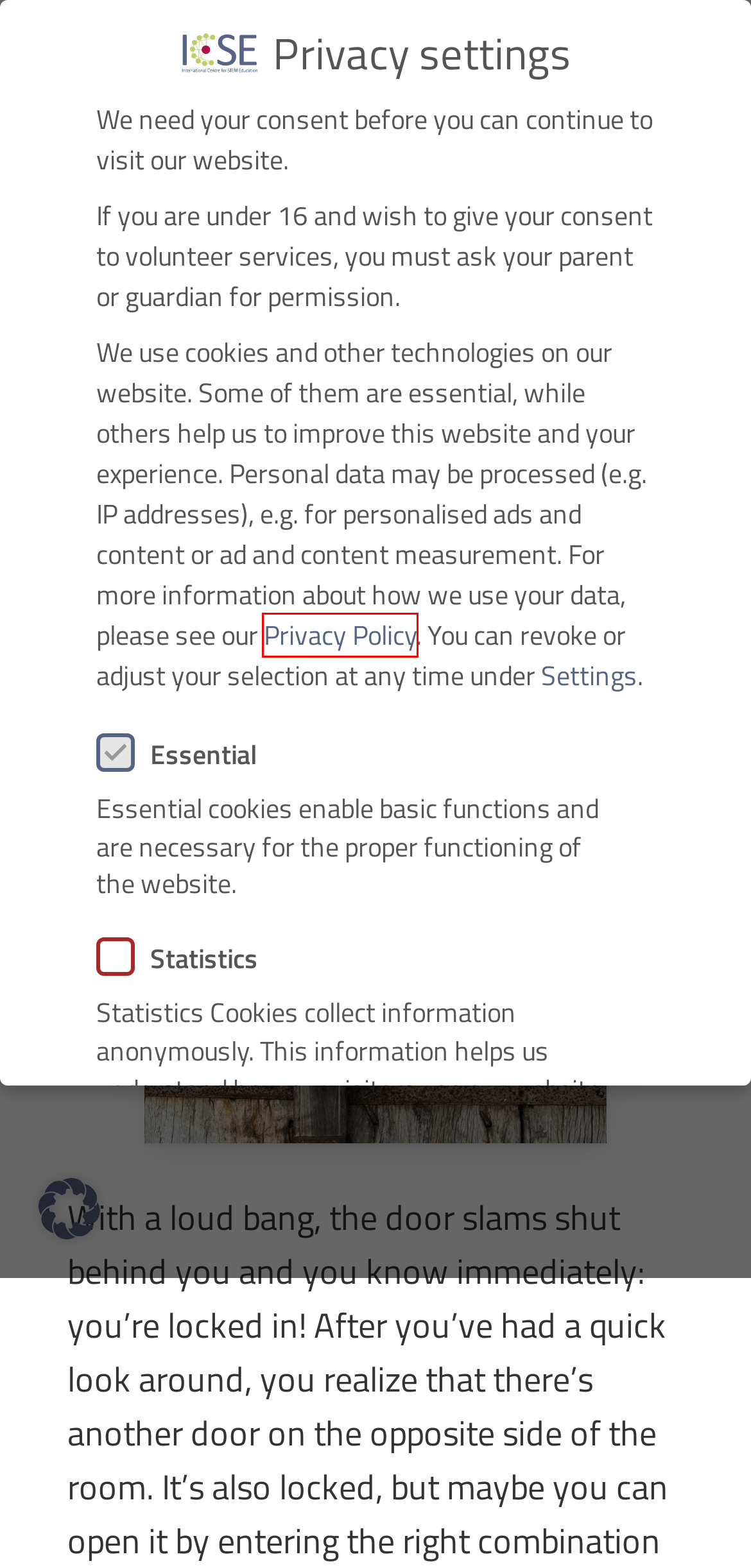You have a screenshot of a webpage where a red bounding box highlights a specific UI element. Identify the description that best matches the resulting webpage after the highlighted element is clicked. The choices are:
A. – ICSE – International Centre for Stem Education
B. STEMkey – ICSE – International Centre for Stem Education
C. Can You Escape Main Room – ICSE – International Centre for Stem Education
D. International Projects – ICSE – International Centre for Stem Education
E. Privacy Policy – ICSE – International Centre for Stem Education
F. News – ICSE – International Centre for Stem Education
G. What is ICSE? – ICSE – International Centre for Stem Education
H. Imprint – ICSE – International Centre for Stem Education

E